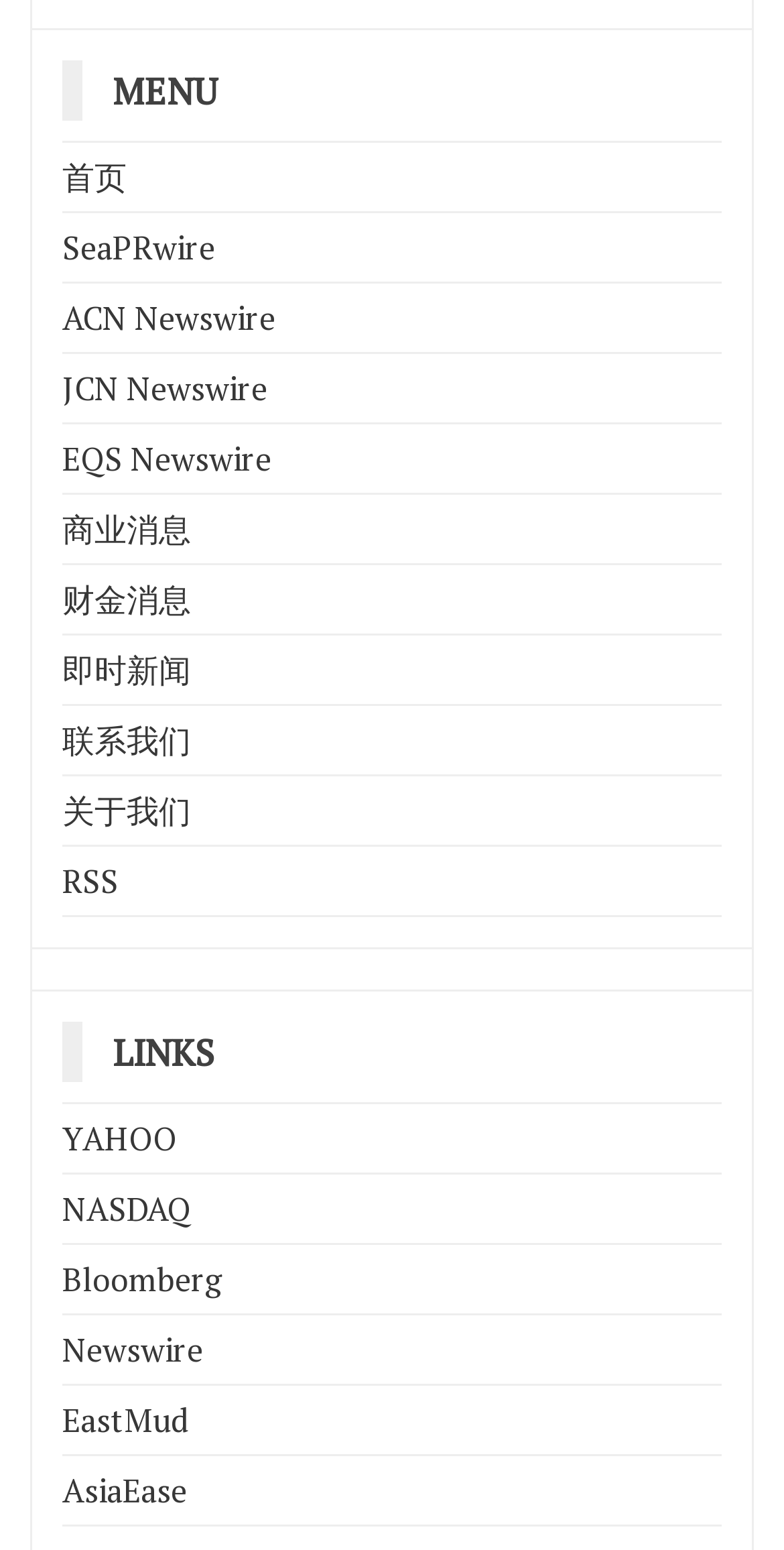Are there any links related to finance?
We need a detailed and exhaustive answer to the question. Please elaborate.

There are links related to finance, such as '财金消息' which translates to 'Financial News', and '商业消息' which translates to 'Business News'.